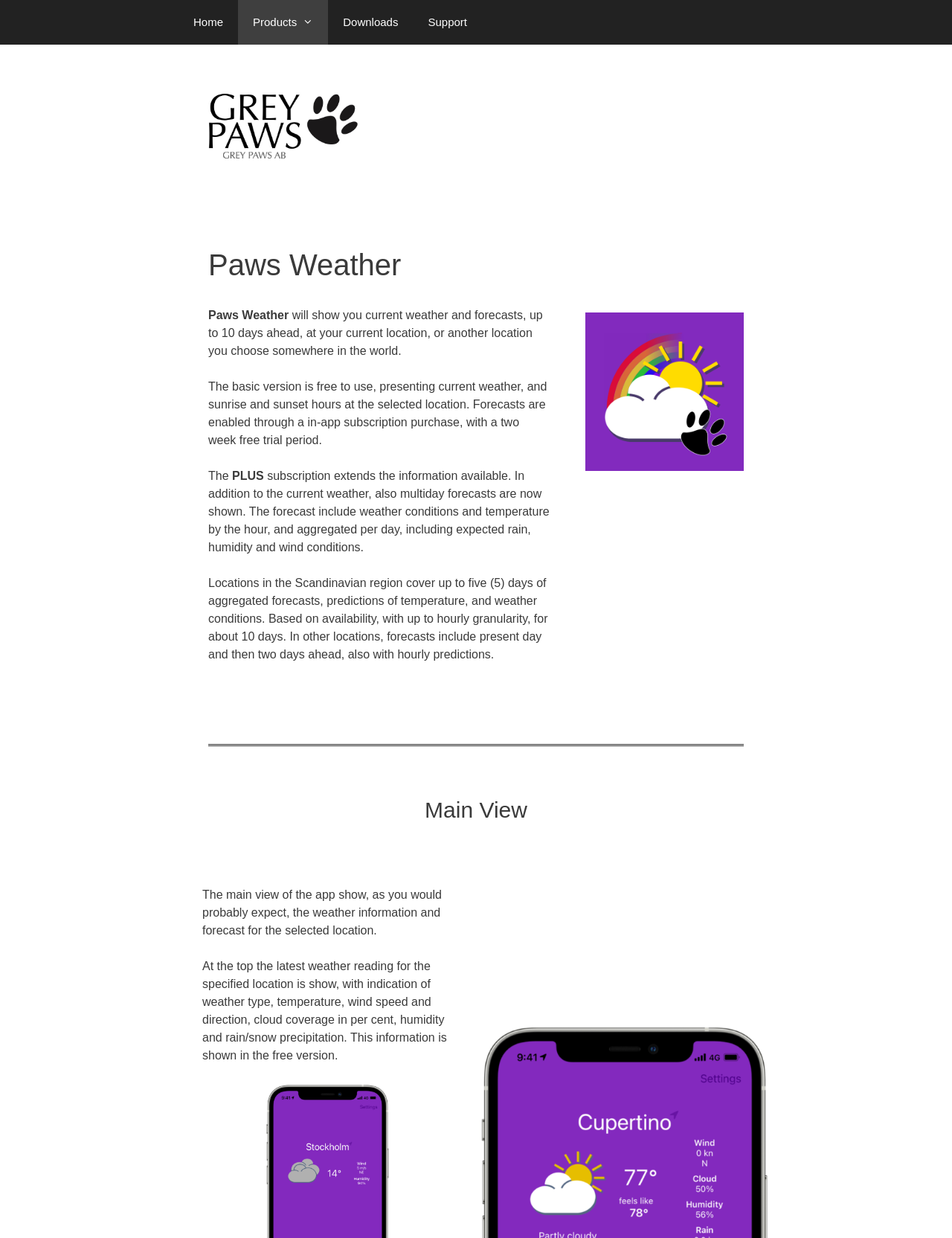How many days of forecasts are available in the Scandinavian region?
Please answer the question with a detailed response using the information from the screenshot.

According to the webpage, in the Scandinavian region, forecasts are available up to five days ahead, which is mentioned in the section describing the PLUS subscription.